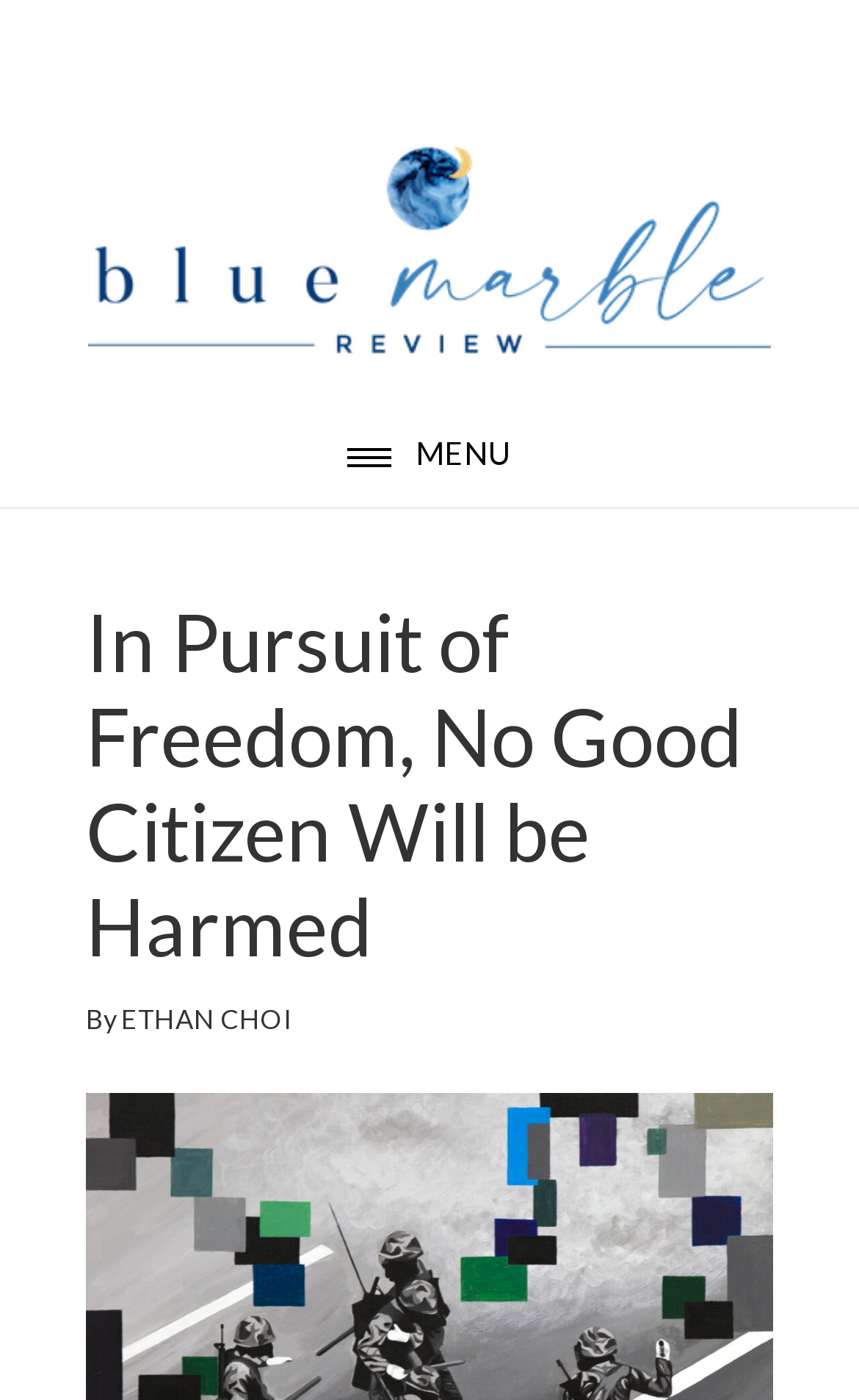Describe the webpage in detail, including text, images, and layout.

The webpage is titled "In Pursuit of Freedom, No Good Citizen Will be Harmed - Blue Marble Review". At the top-left corner, there are two links, "Skip to primary navigation" and "Skip to main content", which are positioned closely together. 

To the right of these links, there is a prominent link "BLUE MARBLE REVIEW" that spans almost the entire width of the page. Below this link, there is a button labeled "MENU" with an icon, which is not currently pressed or expanded.

When the menu button is expanded, a header section appears, containing the title "In Pursuit of Freedom, No Good Citizen Will be Harmed" in a large font size. Below the title, there is a byline that reads "By ETHAN CHOI". The byline is divided into two parts, with "By" on the left and "ETHAN CHOI" on the right.